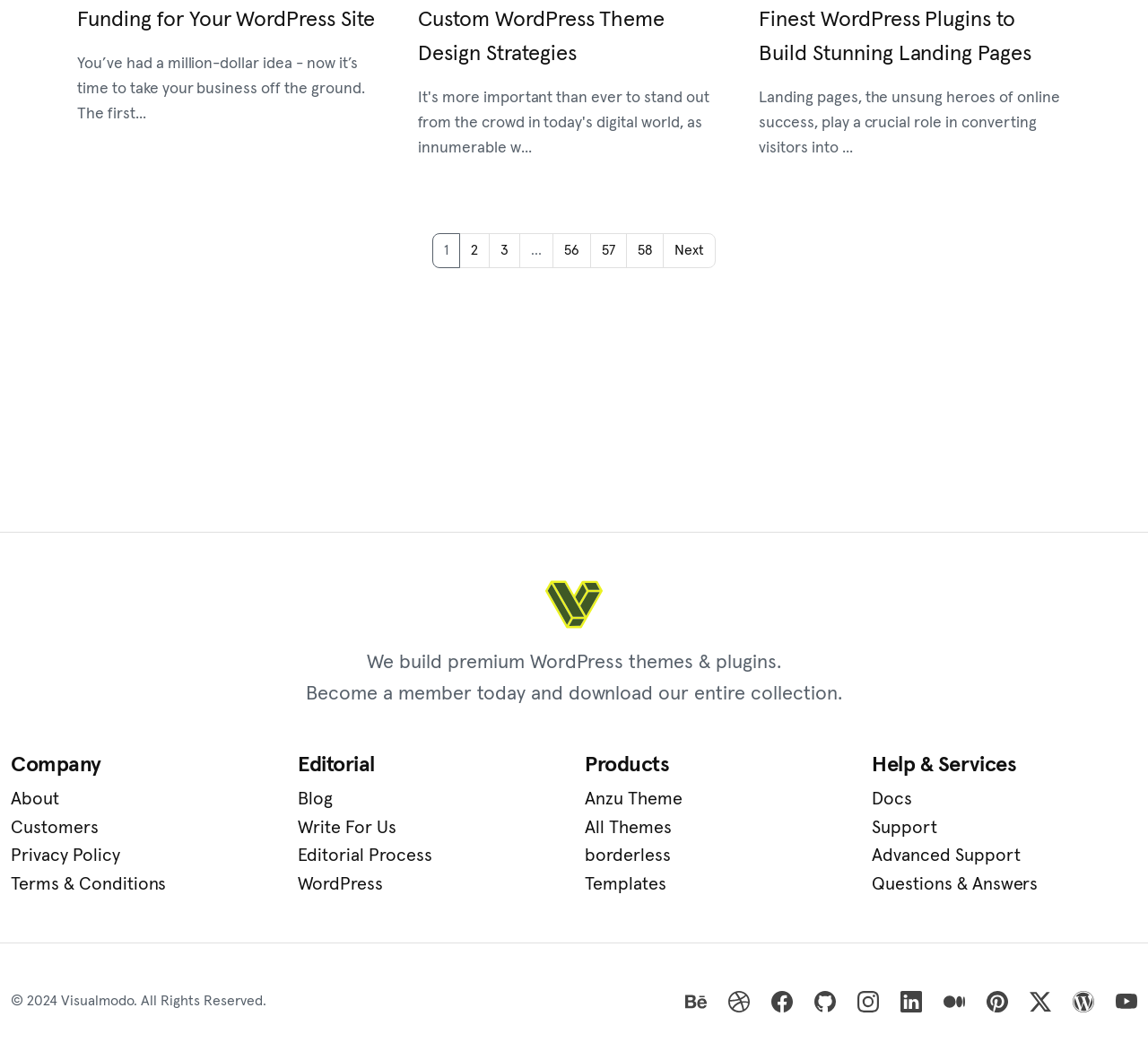What is the company's main product?
Please give a detailed and elaborate answer to the question based on the image.

Based on the webpage content, specifically the StaticText element with the text 'We build premium WordPress themes & plugins.', it can be inferred that the company's main product is WordPress themes and plugins.